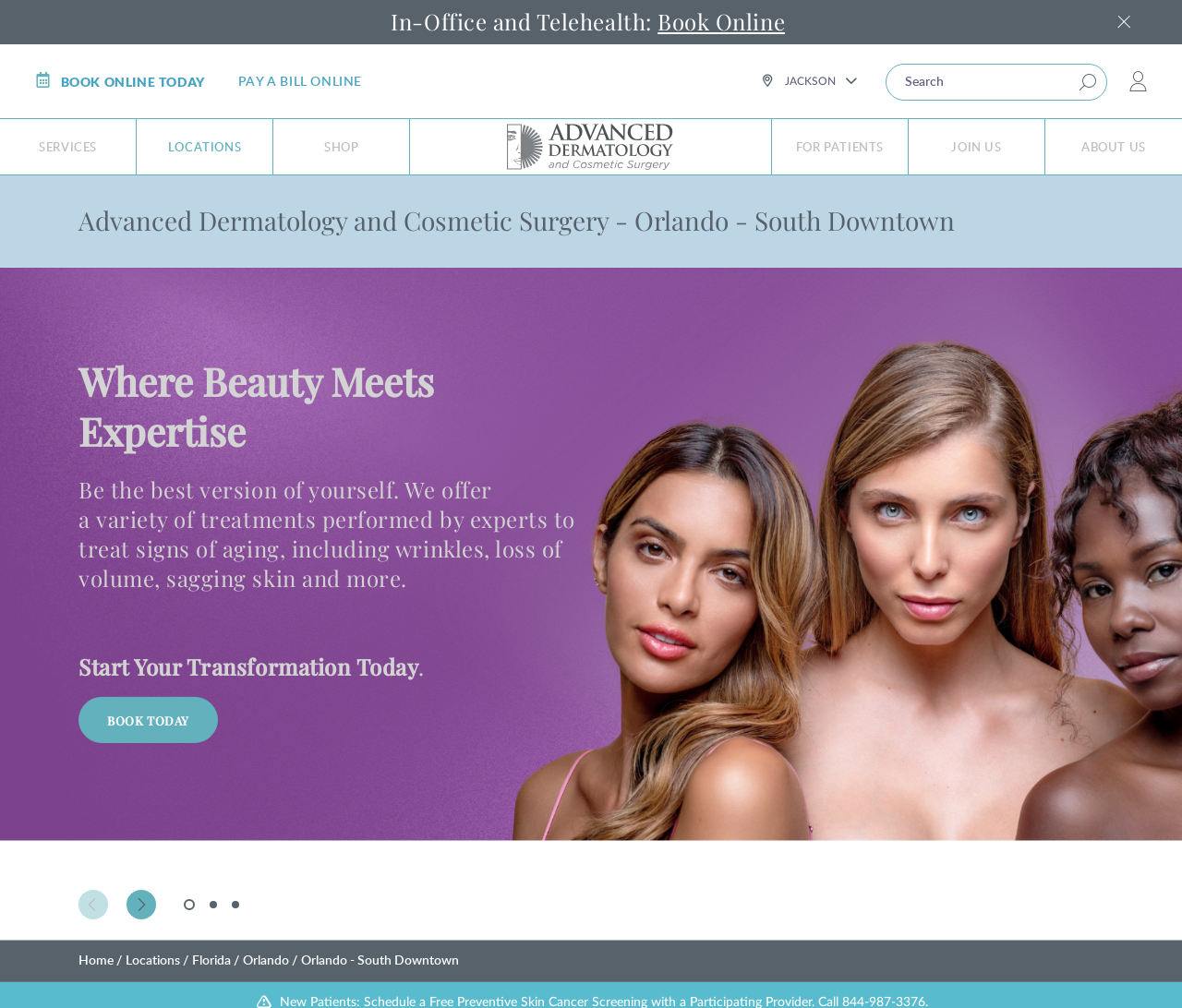Pinpoint the bounding box coordinates of the element to be clicked to execute the instruction: "Search".

[0.75, 0.063, 0.937, 0.1]